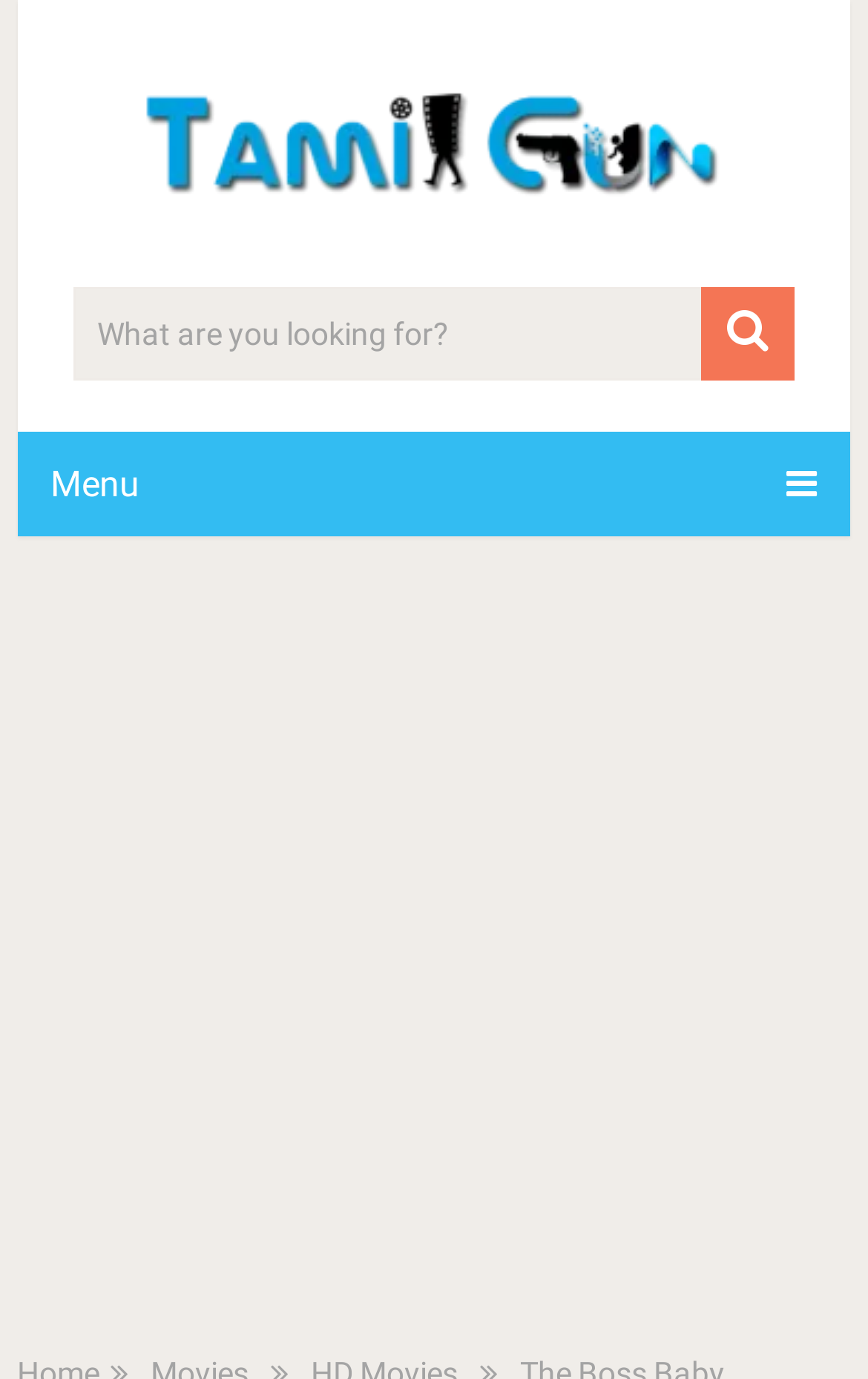Carefully examine the image and provide an in-depth answer to the question: How many main sections are there on the webpage?

There are three main sections on the webpage: the top section with the website name and a link, the middle section with a searchbox and a button, and the bottom section with an iframe.